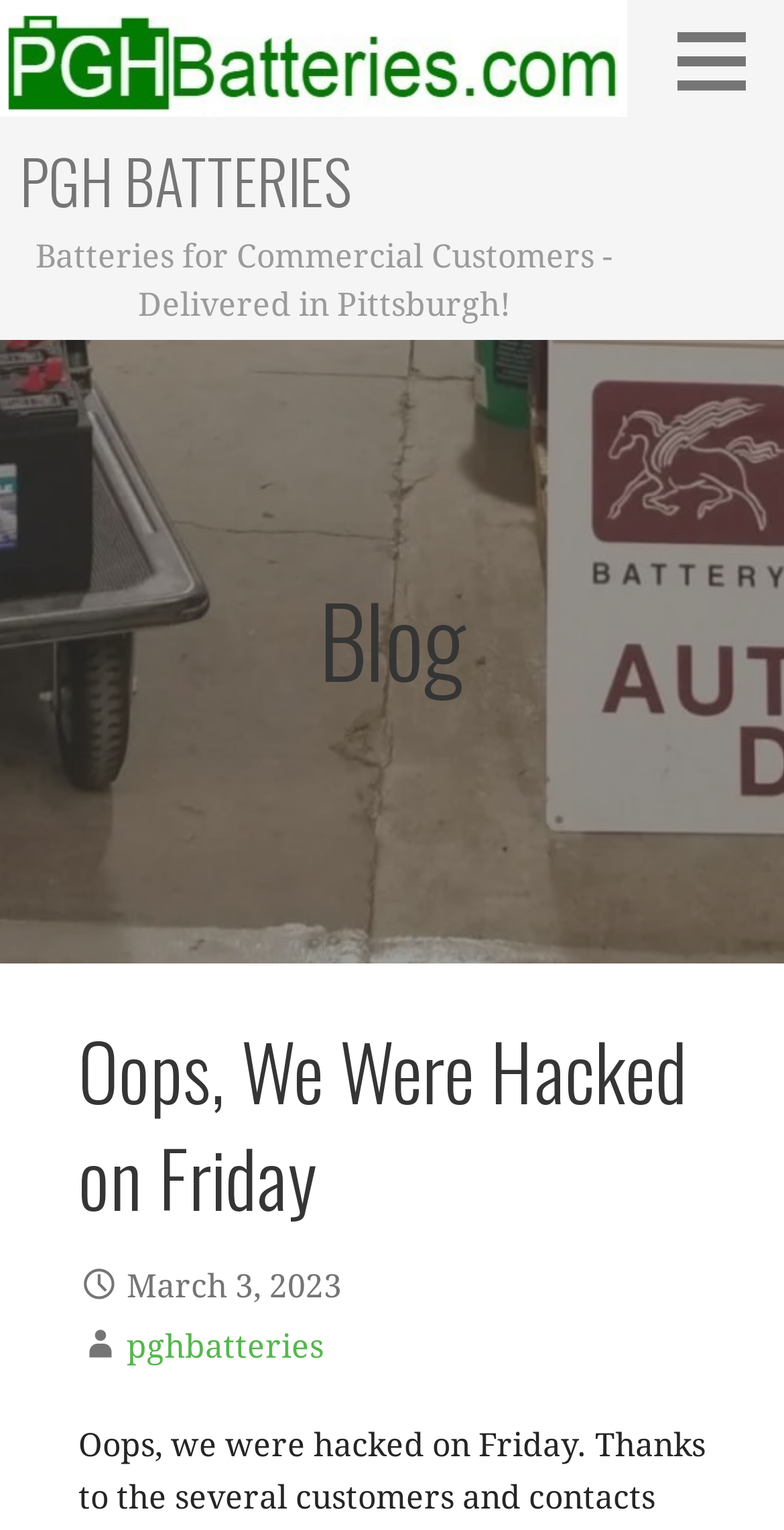What is the tagline of the company?
Examine the image and give a concise answer in one word or a short phrase.

Batteries for Commercial Customers - Delivered in Pittsburgh!